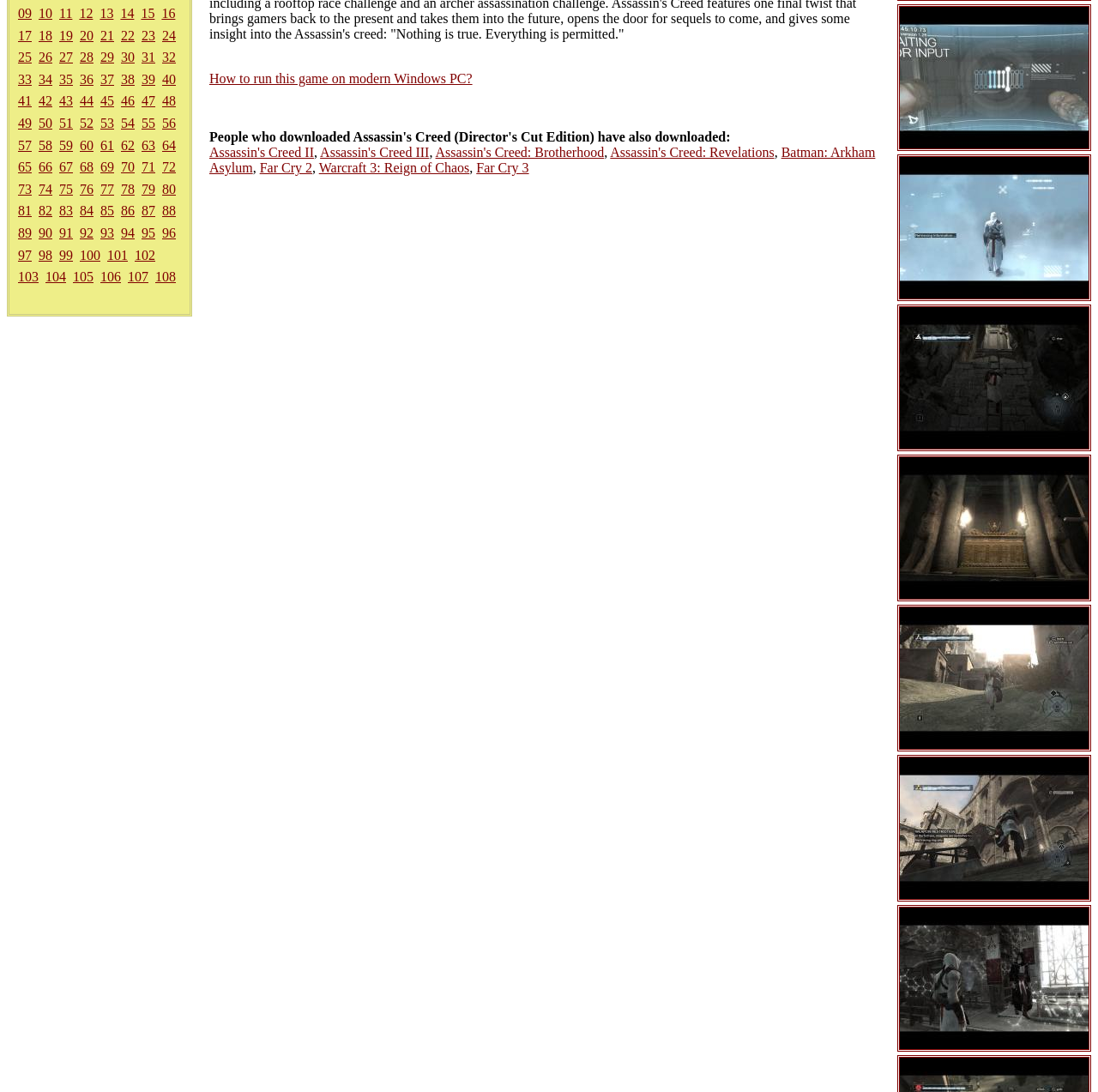Locate the bounding box of the UI element defined by this description: "Warcraft 3: Reign of Chaos". The coordinates should be given as four float numbers between 0 and 1, formatted as [left, top, right, bottom].

[0.29, 0.147, 0.428, 0.16]